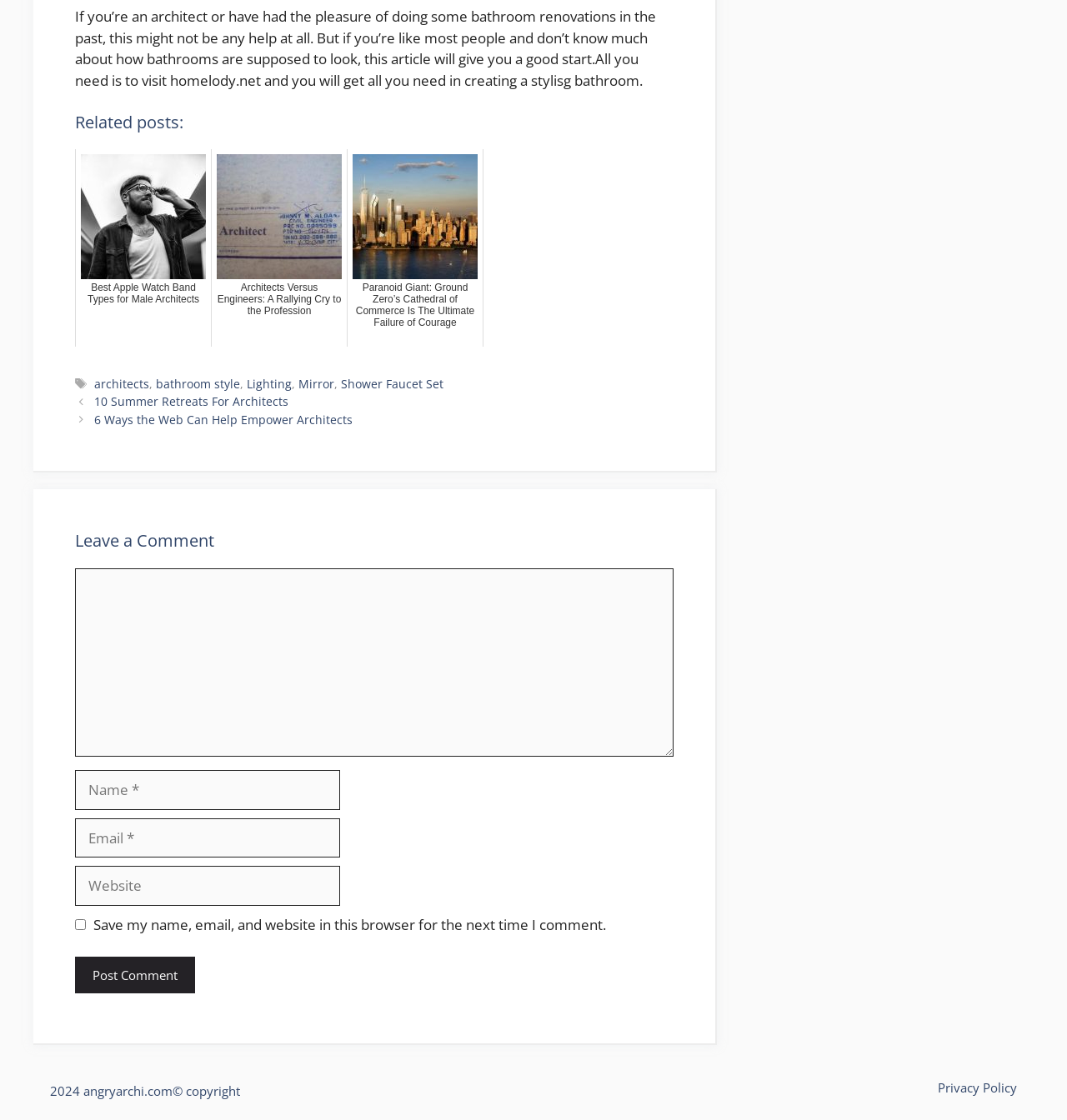From the webpage screenshot, identify the region described by 10 Summer Retreats For Architects. Provide the bounding box coordinates as (top-left x, top-left y, bottom-right x, bottom-right y), with each value being a floating point number between 0 and 1.

[0.088, 0.352, 0.27, 0.366]